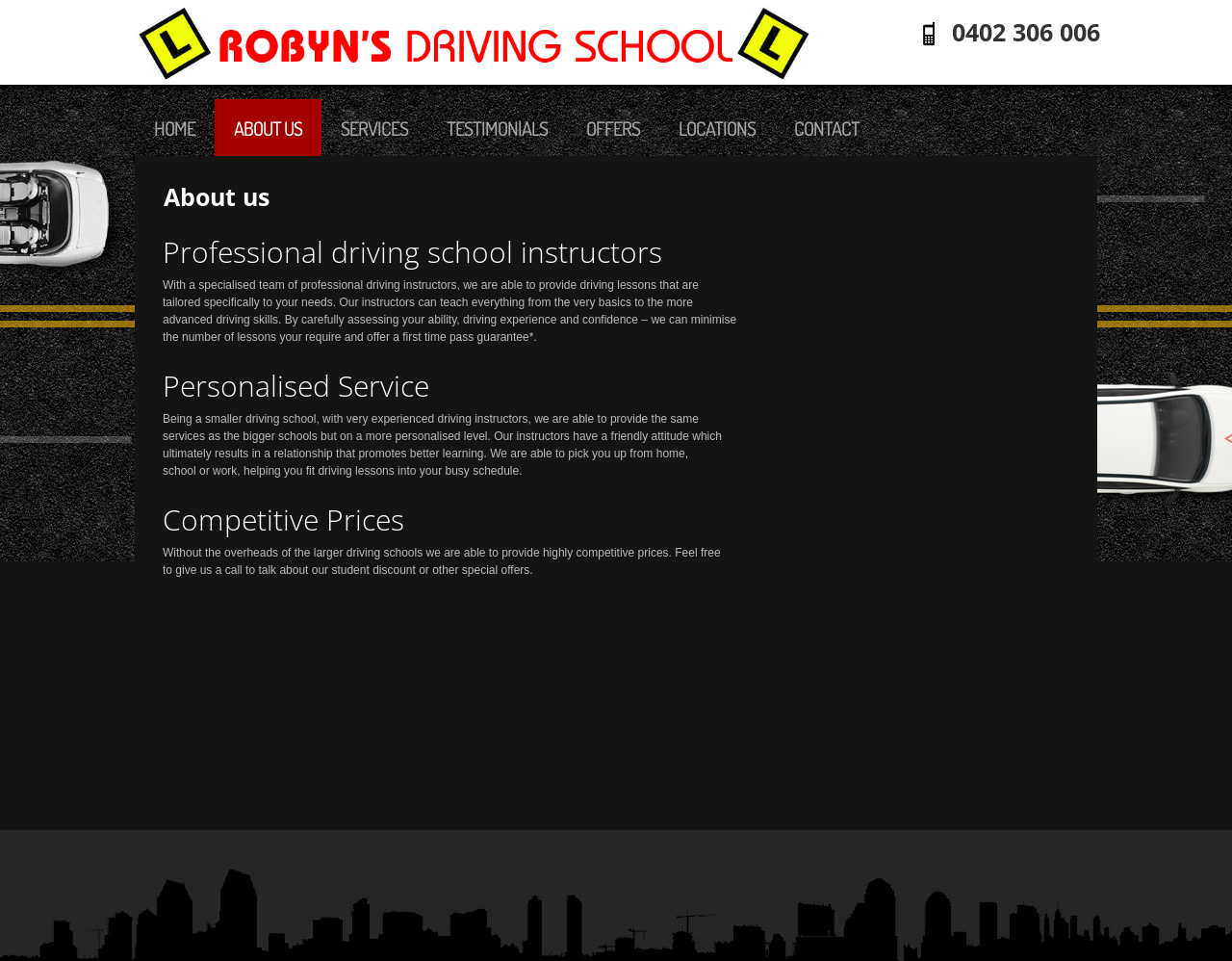Locate the bounding box coordinates of the element's region that should be clicked to carry out the following instruction: "Call the phone number". The coordinates need to be four float numbers between 0 and 1, i.e., [left, top, right, bottom].

[0.773, 0.016, 0.893, 0.05]